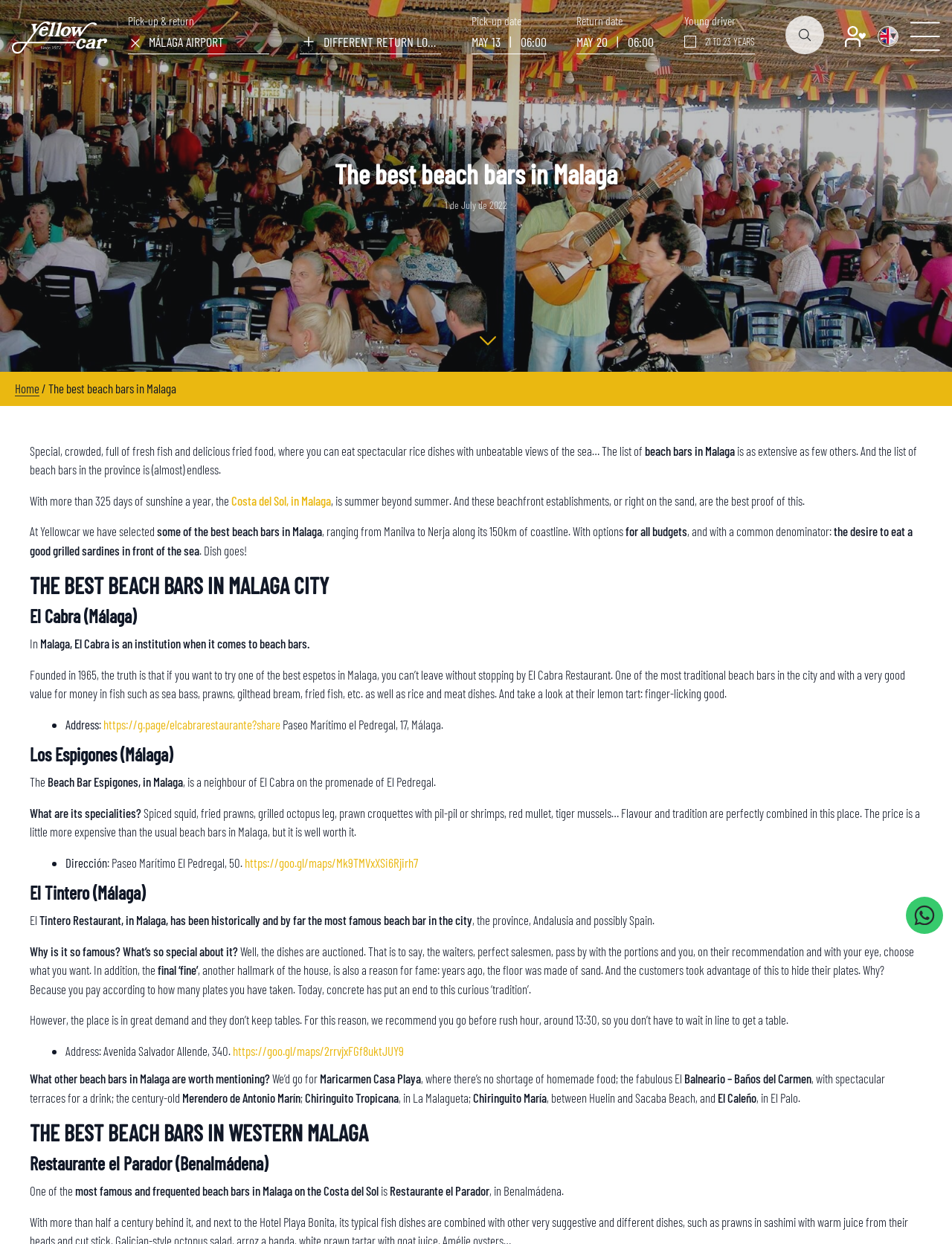What is the address of El Cabra beach bar?
Give a one-word or short phrase answer based on the image.

Paseo Marítimo el Pedregal, 17, Málaga